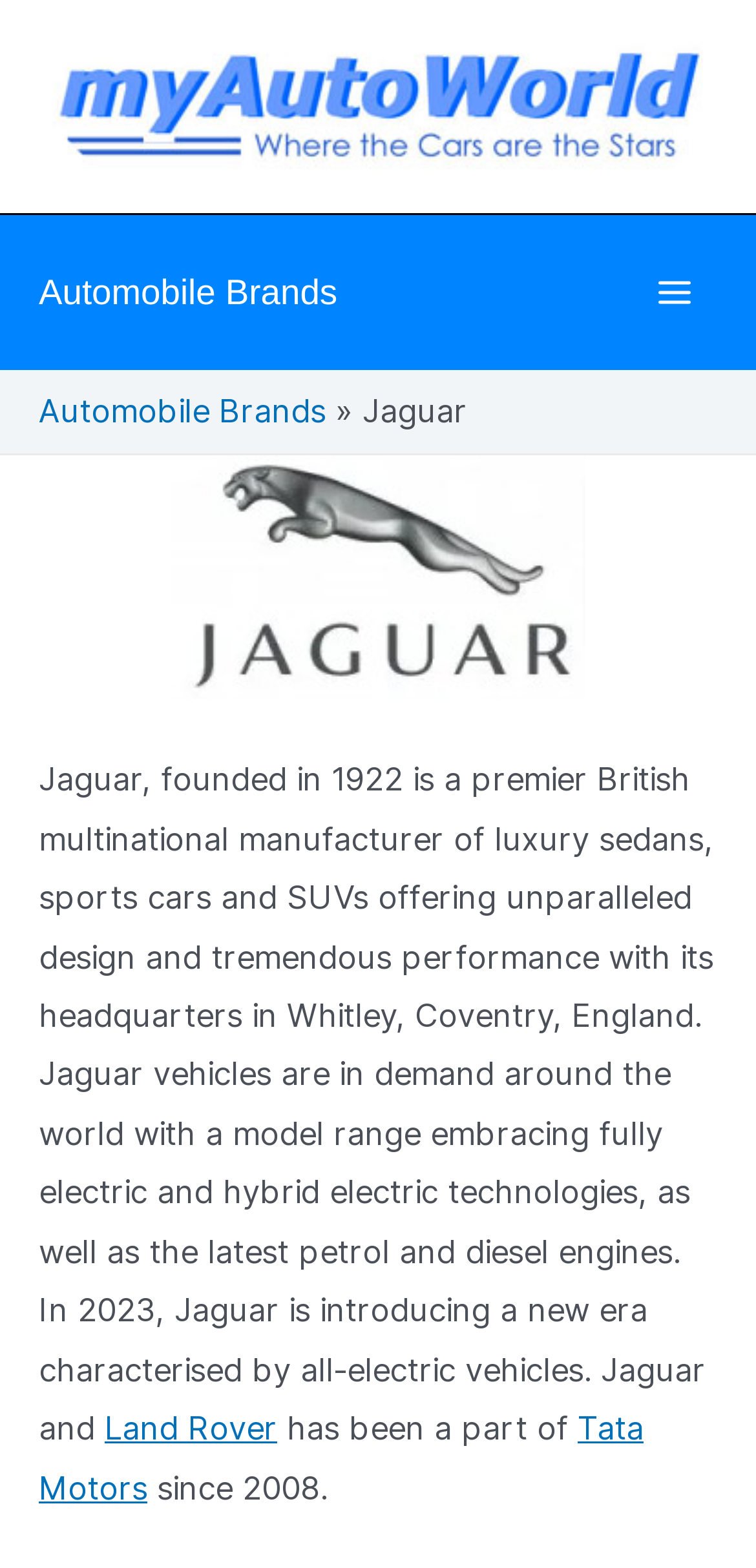What type of vehicles does Jaguar offer?
From the image, respond using a single word or phrase.

Luxury sedans, sports cars and SUVs